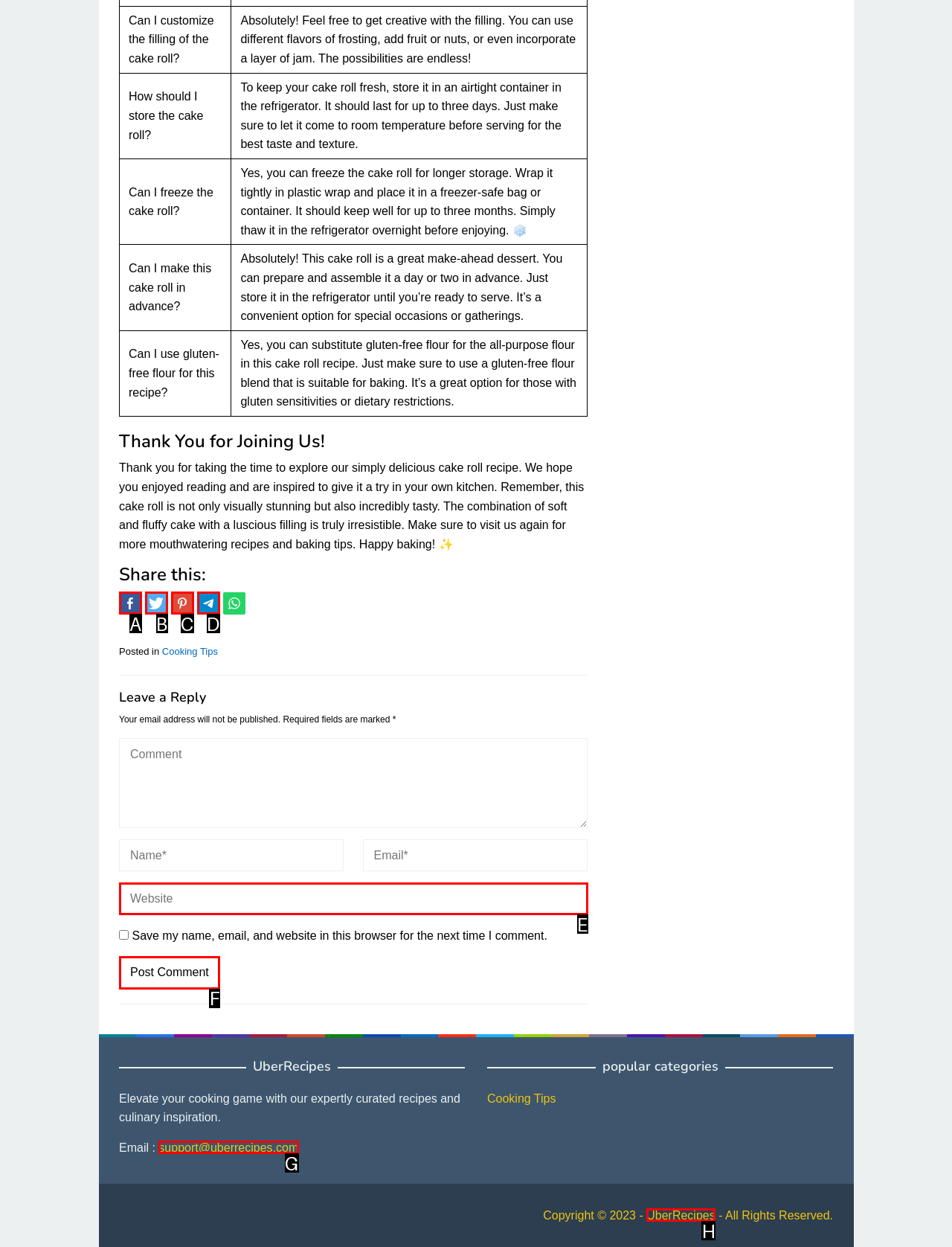Indicate the letter of the UI element that should be clicked to accomplish the task: Click the 'Post Comment' button. Answer with the letter only.

F